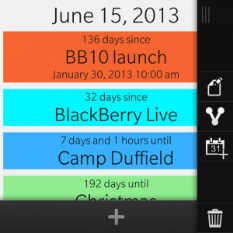Please provide a comprehensive response to the question based on the details in the image: How many days until Christmas?

The counter in red at the bottom of the calendar interface indicates that there are 192 days remaining until Christmas.